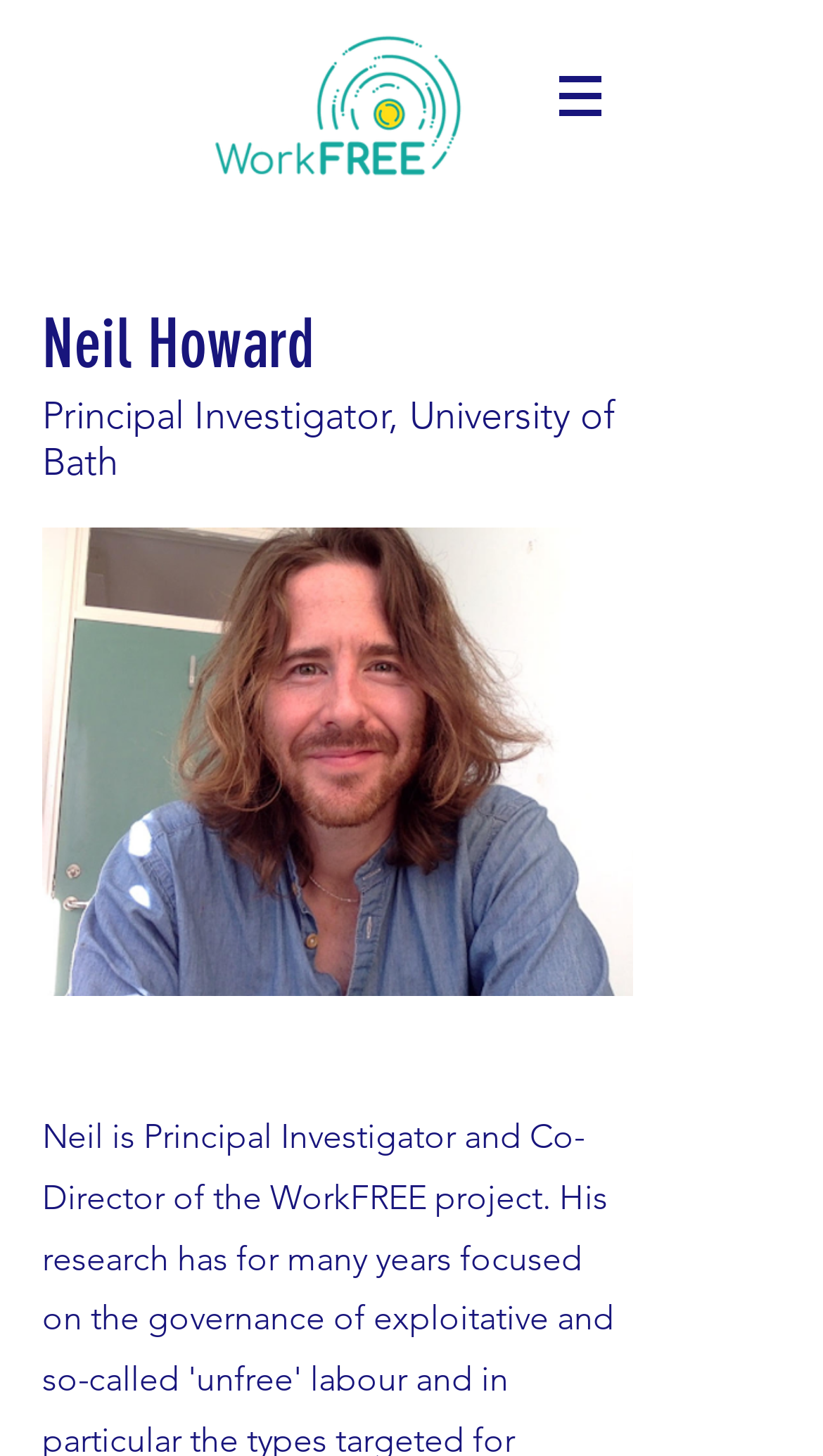What is the affiliation of Neil Howard?
Please ensure your answer to the question is detailed and covers all necessary aspects.

I found a StaticText element with the text 'University of Bath' which is likely to be the affiliation of Neil Howard, as it is located near his name and occupation.